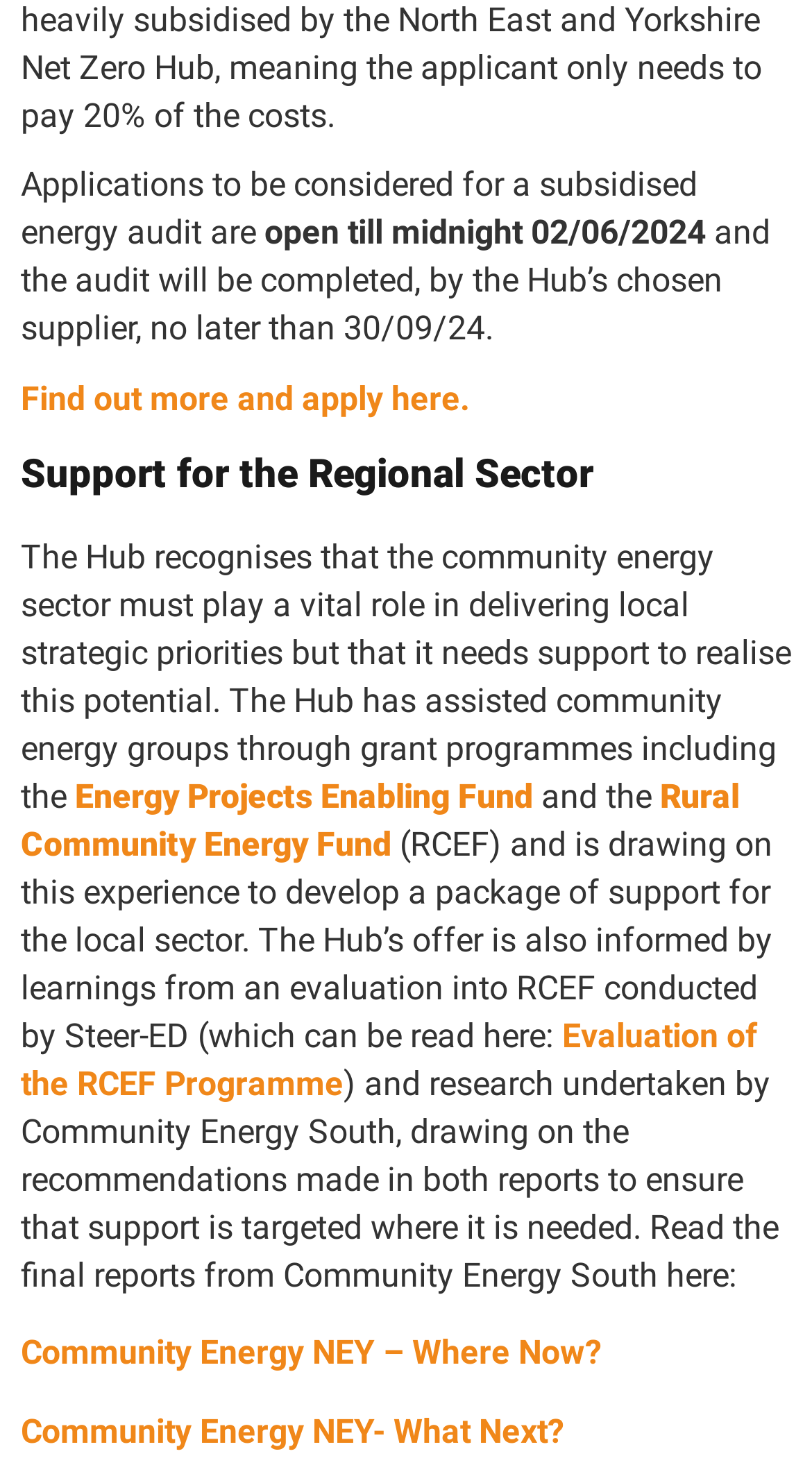Provide the bounding box coordinates of the HTML element described by the text: "Community Energy NEY- What Next?". The coordinates should be in the format [left, top, right, bottom] with values between 0 and 1.

[0.026, 0.963, 0.695, 0.99]